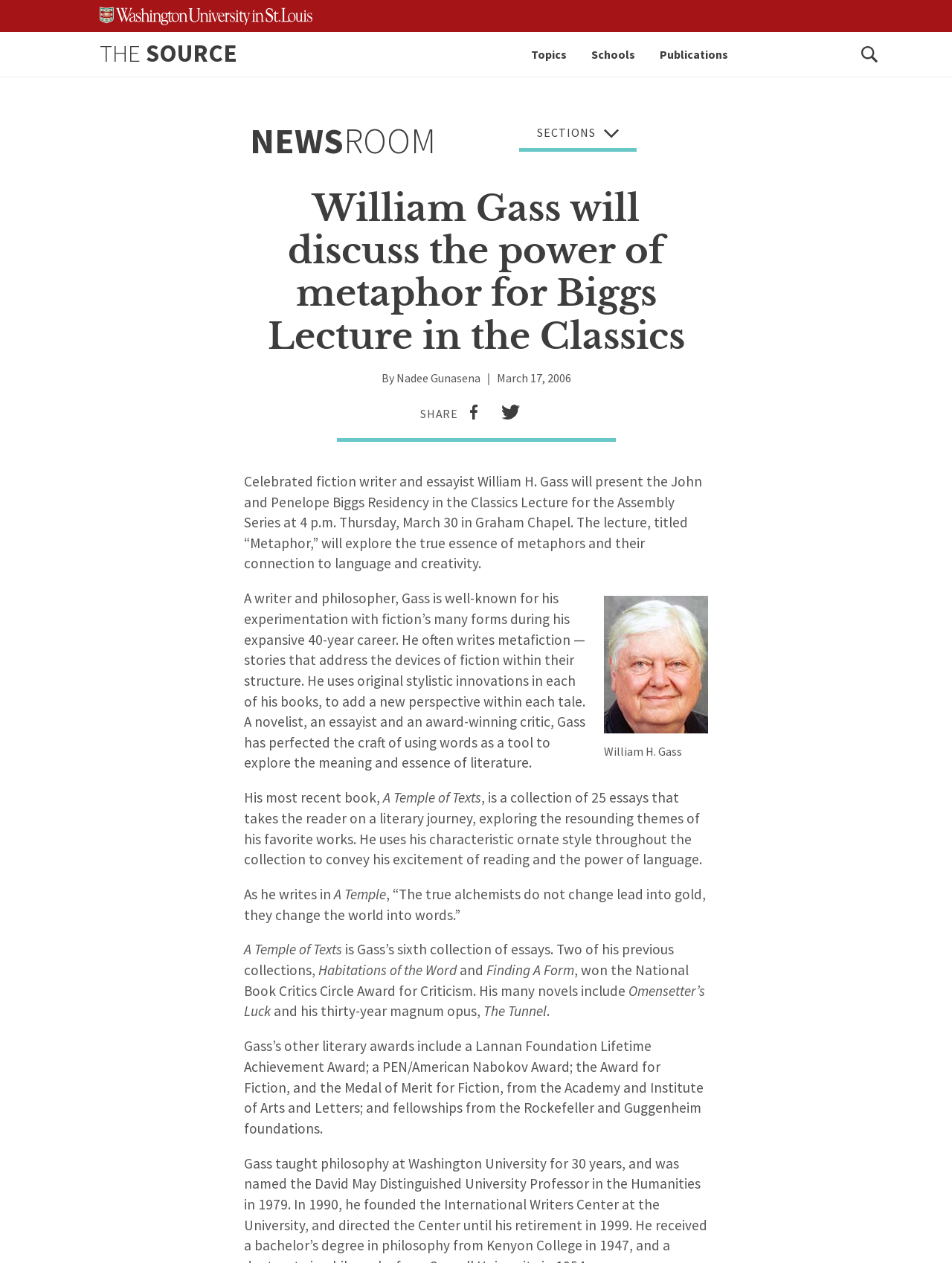What is the date of William Gass's lecture?
Carefully examine the image and provide a detailed answer to the question.

According to the article, William Gass will present the John and Penelope Biggs Residency in the Classics Lecture on Thursday, March 30.